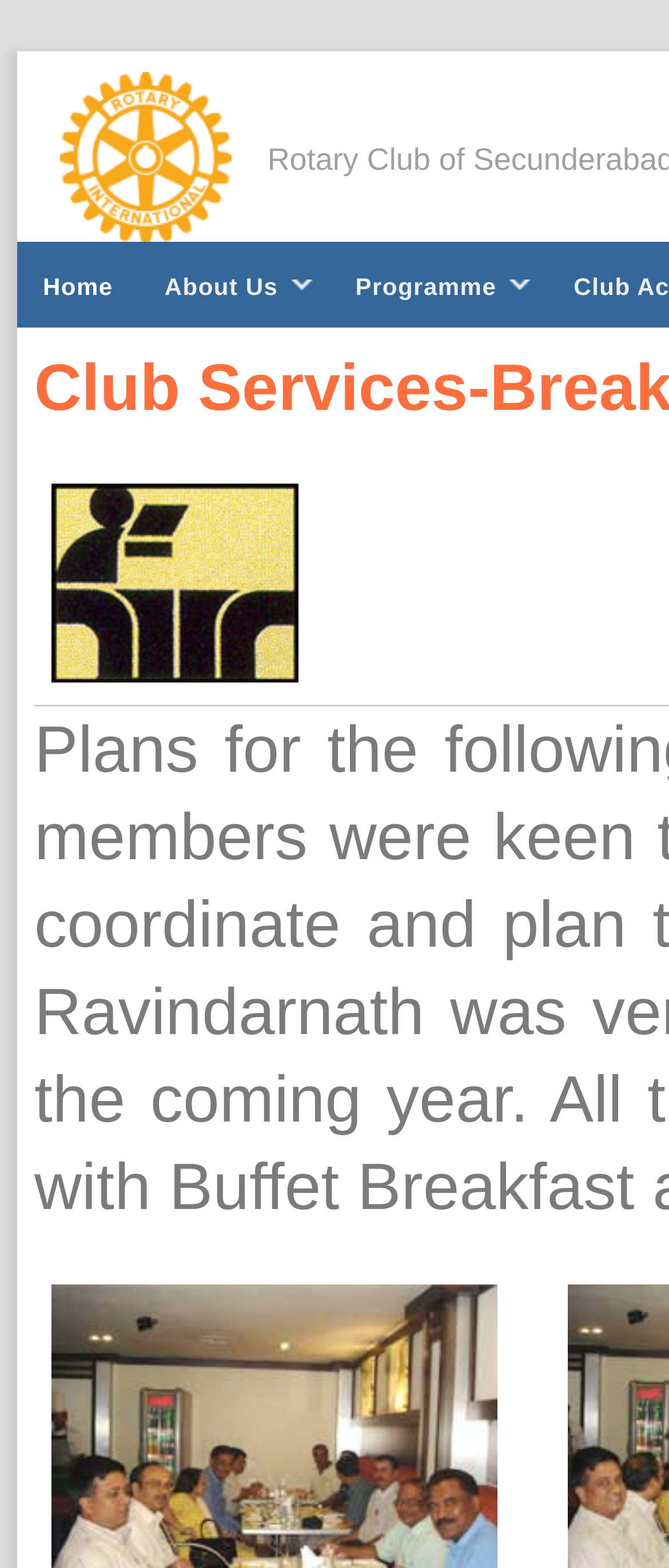Using the element description About Us, predict the bounding box coordinates for the UI element. Provide the coordinates in (top-left x, top-left y, bottom-right x, bottom-right y) format with values ranging from 0 to 1.

[0.207, 0.154, 0.493, 0.209]